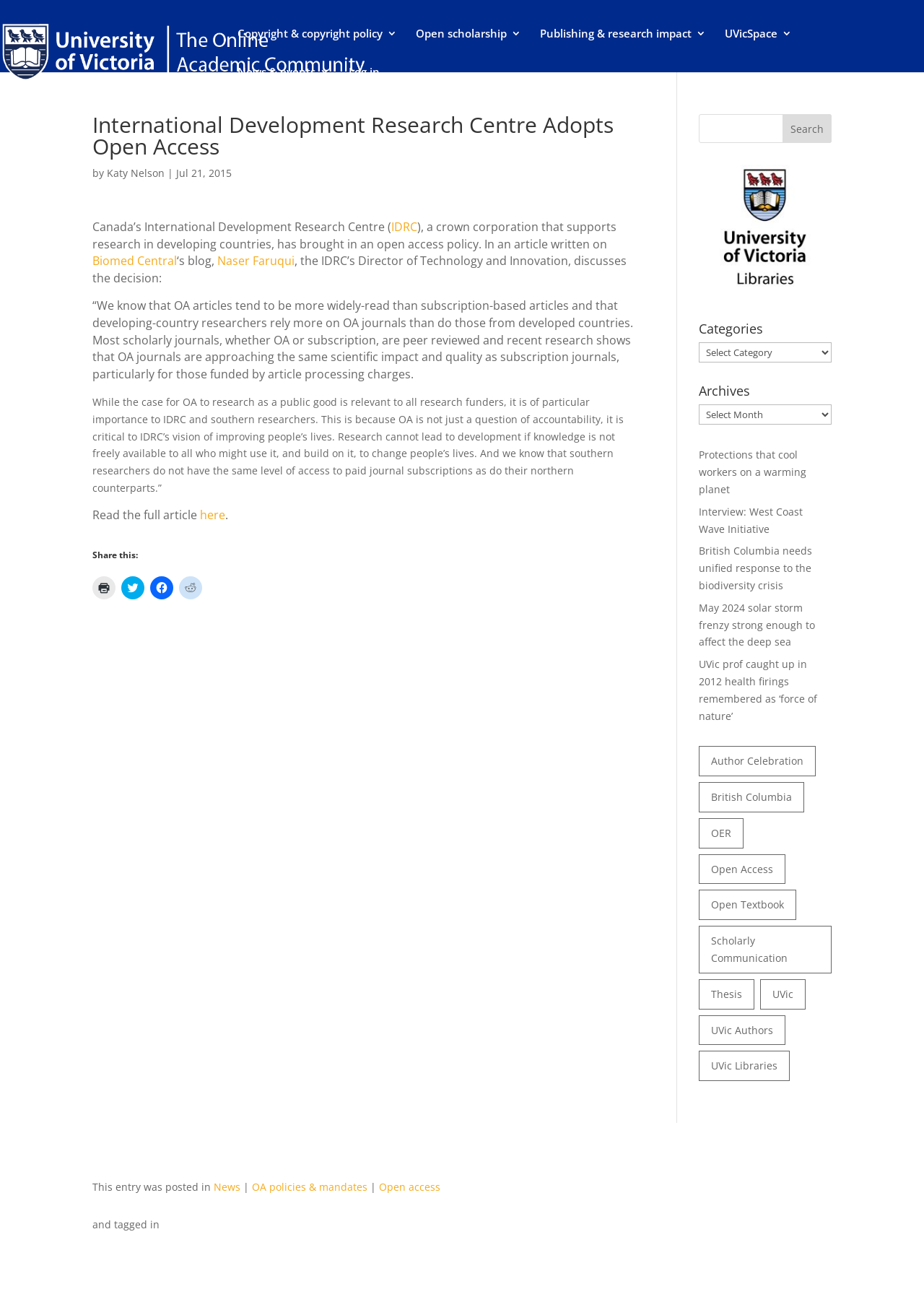For the element described, predict the bounding box coordinates as (top-left x, top-left y, bottom-right x, bottom-right y). All values should be between 0 and 1. Element description: News & events

[0.257, 0.052, 0.357, 0.081]